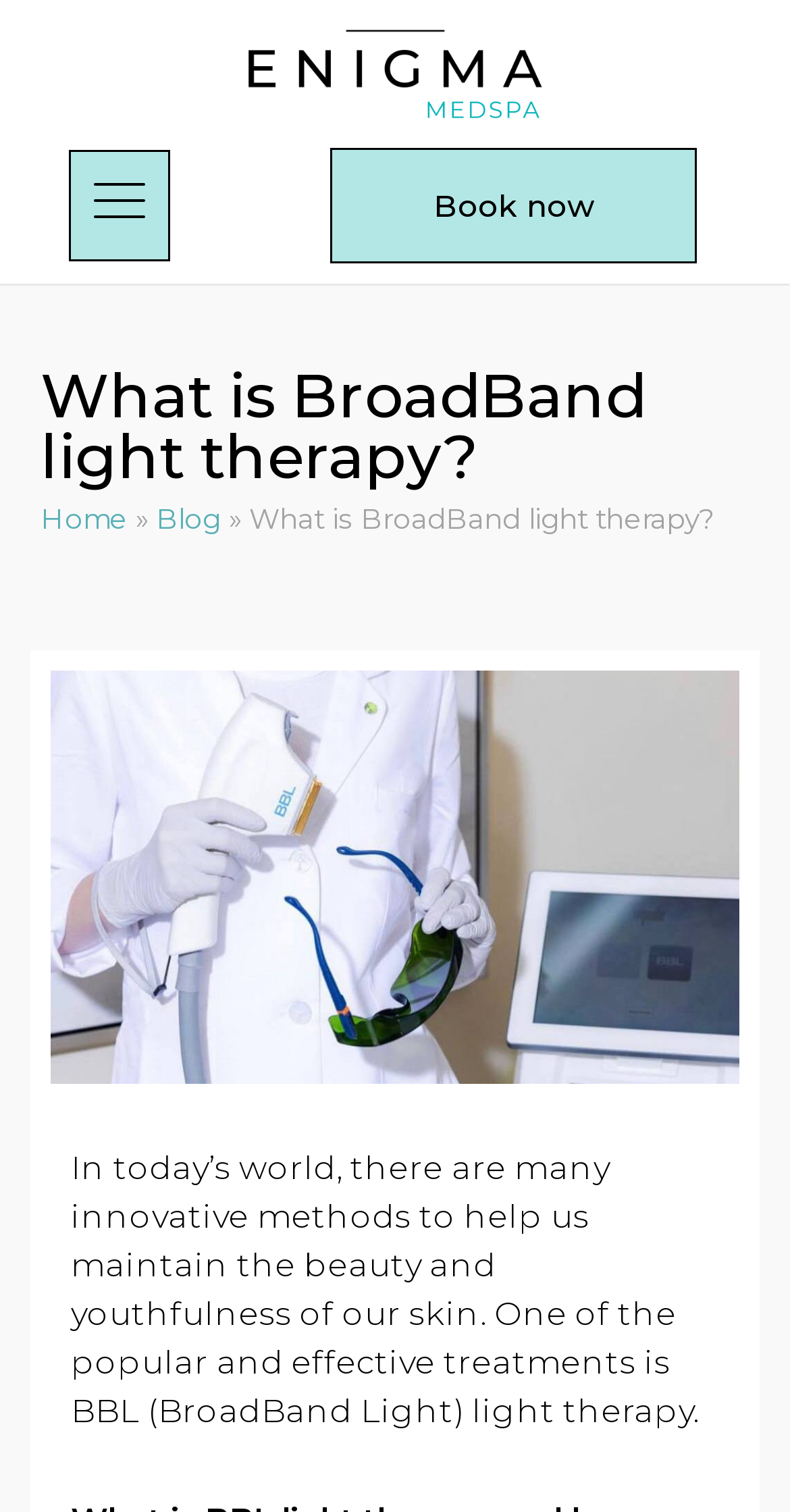Using a single word or phrase, answer the following question: 
What is the purpose of the 'Book now' button?

To book an appointment